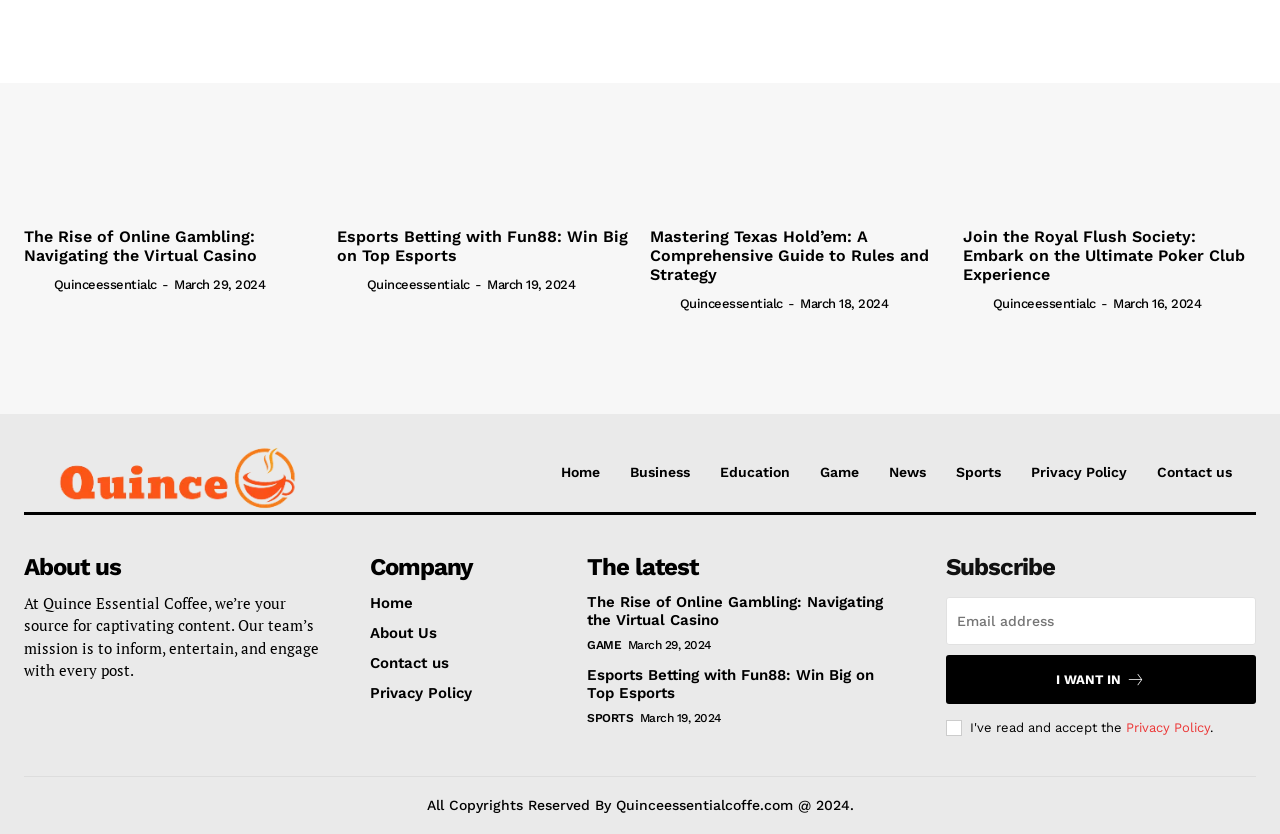Determine the bounding box coordinates of the region to click in order to accomplish the following instruction: "Click the 'Logo' image". Provide the coordinates as four float numbers between 0 and 1, specifically [left, top, right, bottom].

[0.038, 0.533, 0.241, 0.614]